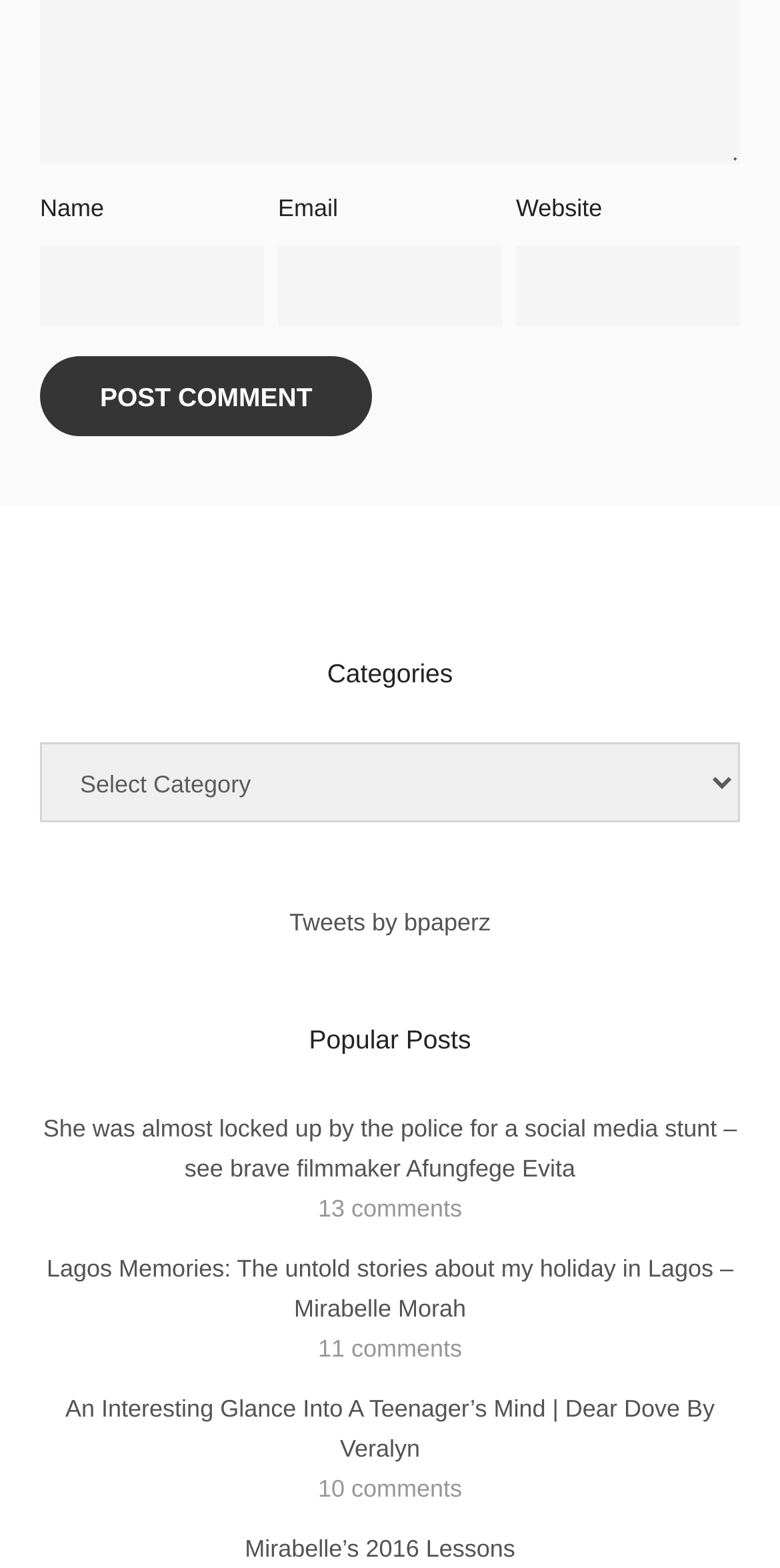Please specify the coordinates of the bounding box for the element that should be clicked to carry out this instruction: "Select a category". The coordinates must be four float numbers between 0 and 1, formatted as [left, top, right, bottom].

[0.051, 0.474, 0.949, 0.525]